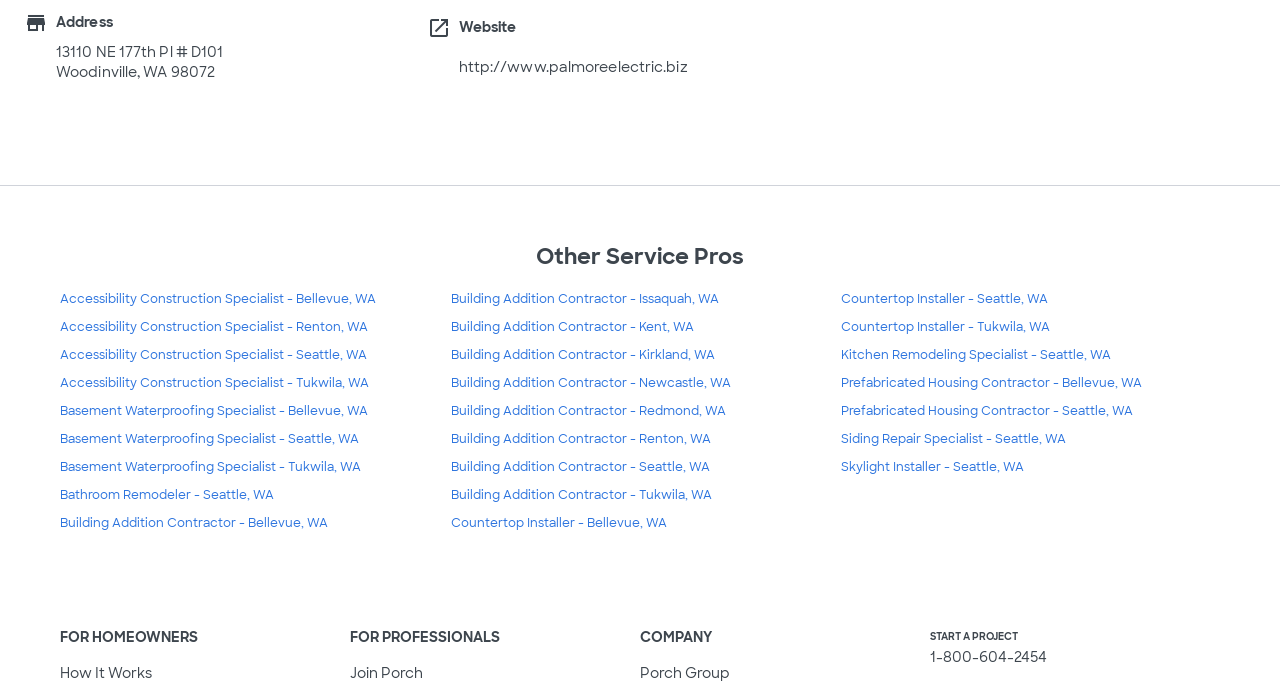Provide the bounding box coordinates of the section that needs to be clicked to accomplish the following instruction: "learn about other service pros."

[0.047, 0.354, 0.953, 0.392]